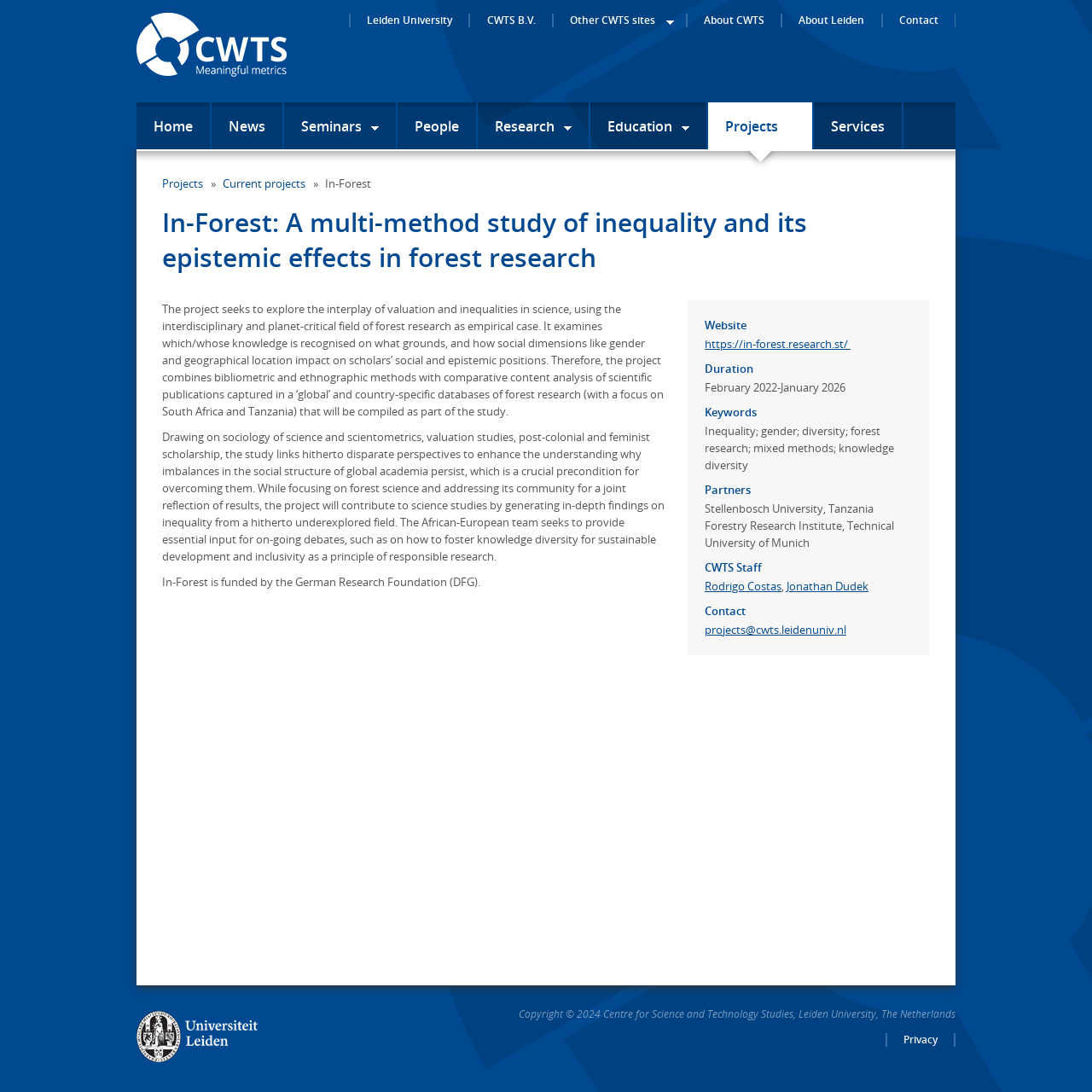What is the duration of the project?
Please look at the screenshot and answer in one word or a short phrase.

February 2022-January 2026